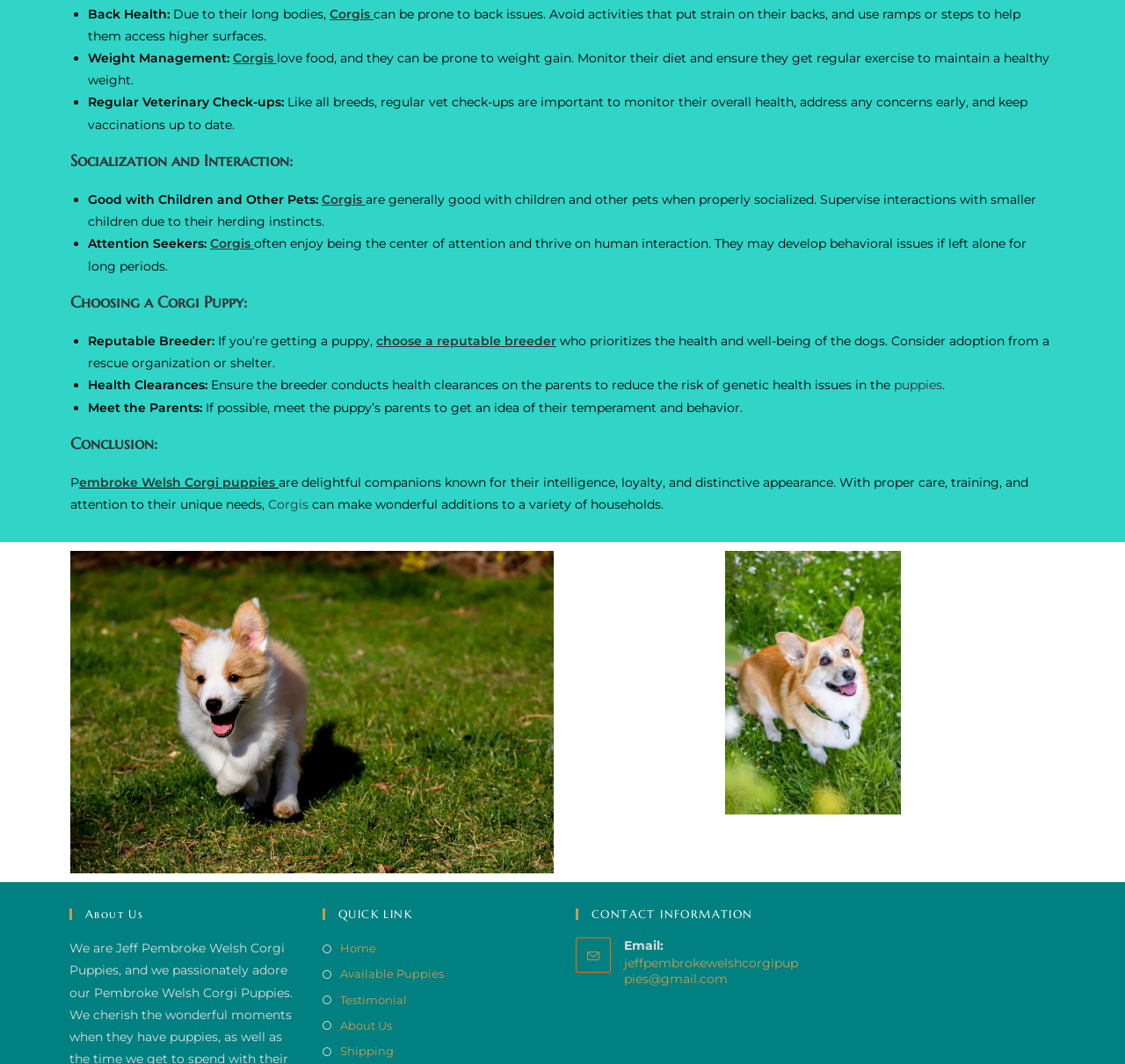Pinpoint the bounding box coordinates of the clickable element to carry out the following instruction: "Read about 'Socialization and Interaction'."

[0.062, 0.14, 0.938, 0.161]